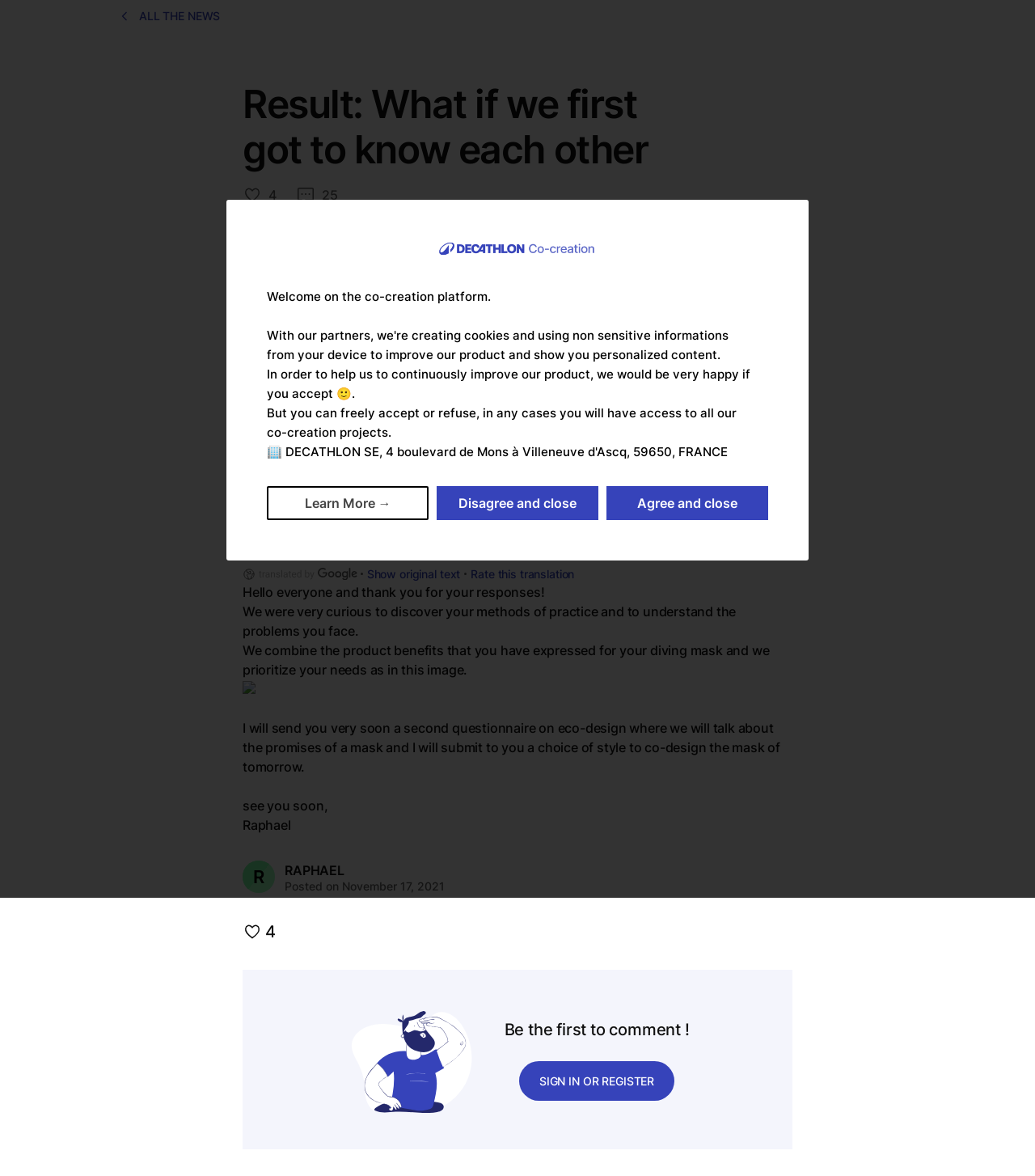Extract the bounding box coordinates for the HTML element that matches this description: "Terms and Conditions of Use". The coordinates should be four float numbers between 0 and 1, i.e., [left, top, right, bottom].

[0.171, 0.889, 0.317, 0.904]